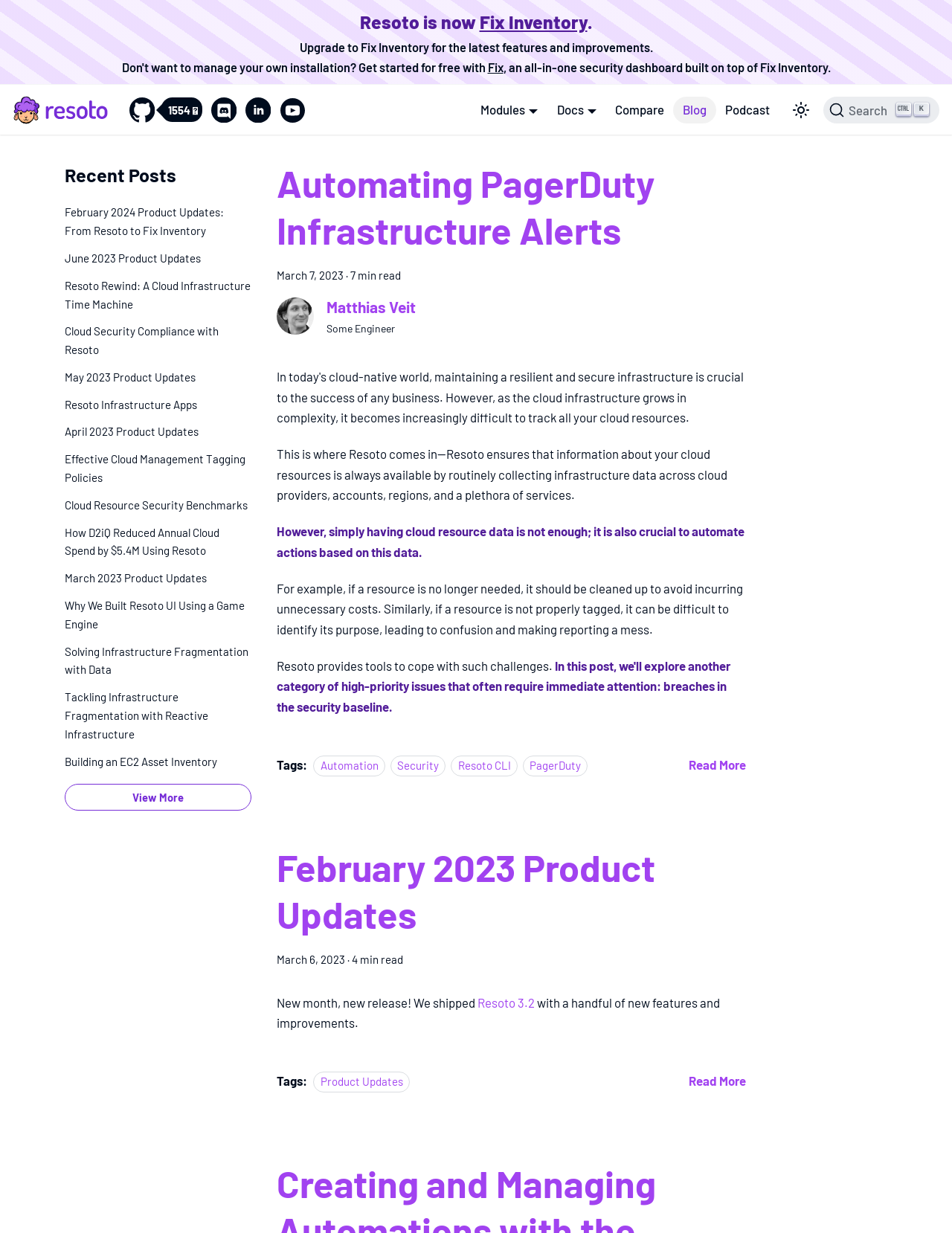How many links are there in the main navigation?
Give a detailed explanation using the information visible in the image.

The main navigation is represented by the 'navigation' element with the label 'Main'. It contains 8 links, namely 'Resoto', 'GitHub', 'Discord', 'LinkedIn', 'YouTube', 'Modules', 'Docs', and 'Compare'.